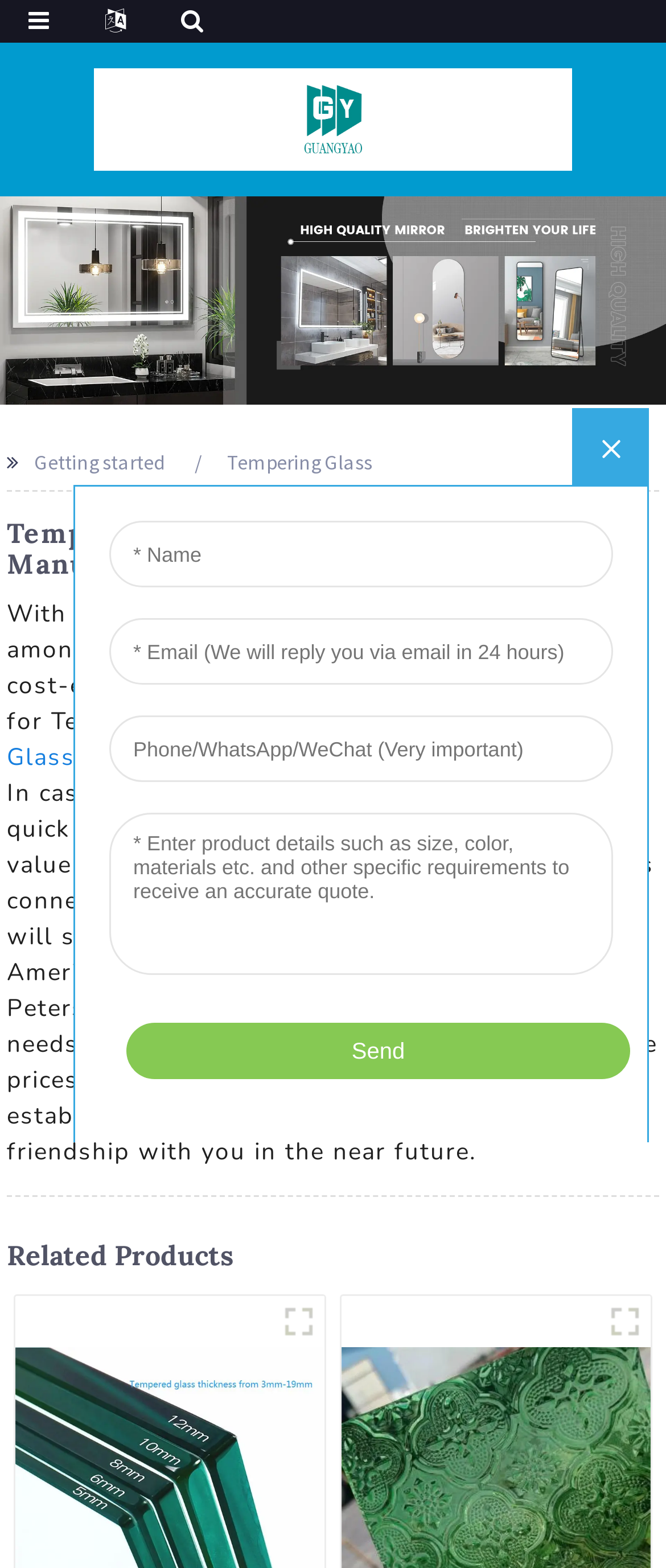Please specify the bounding box coordinates of the clickable section necessary to execute the following command: "Open the Toughened GlassTempered Glass link".

[0.023, 0.948, 0.487, 0.965]